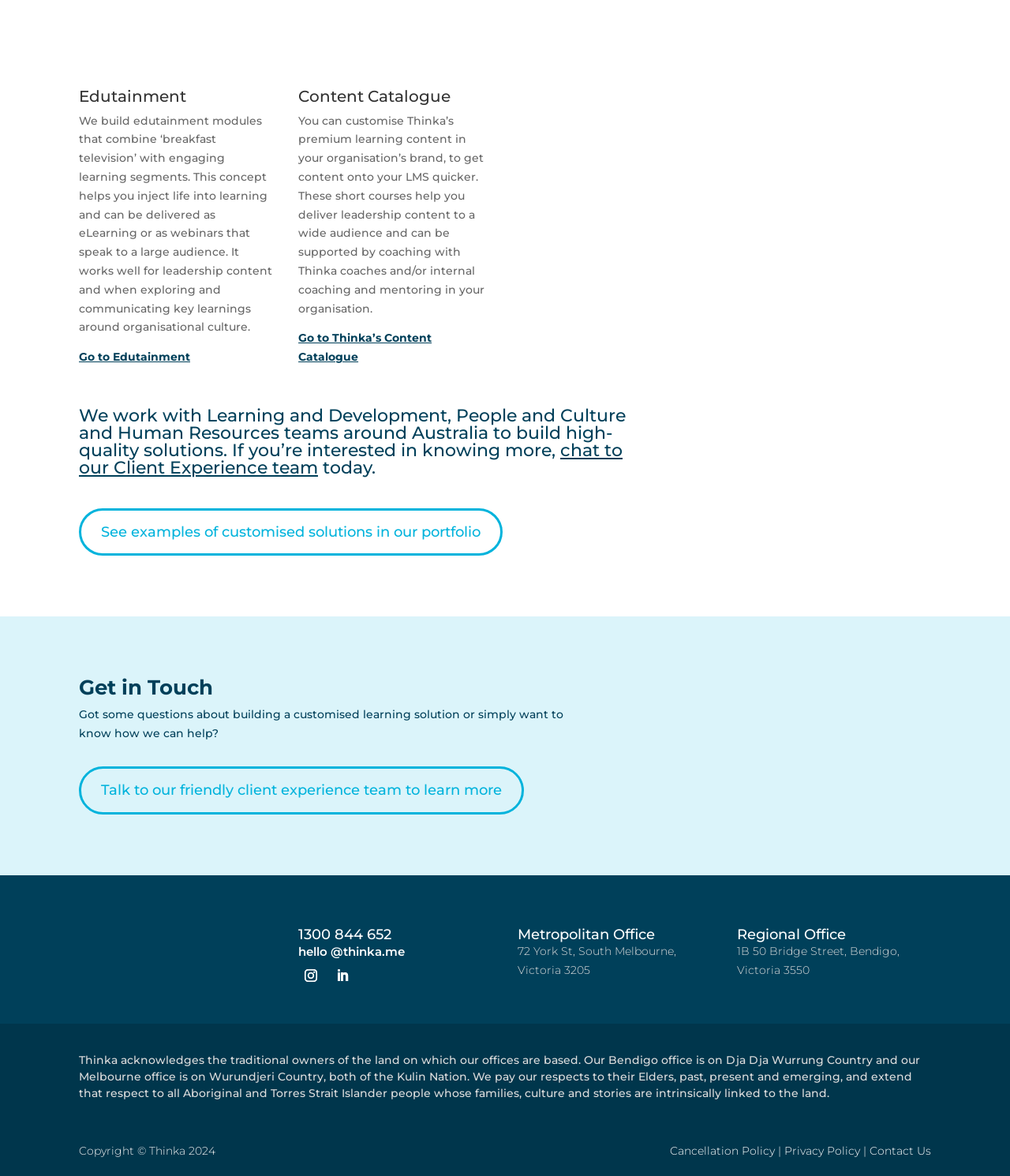Determine the coordinates of the bounding box for the clickable area needed to execute this instruction: "Explore Thinka’s Content Catalogue".

[0.295, 0.281, 0.427, 0.31]